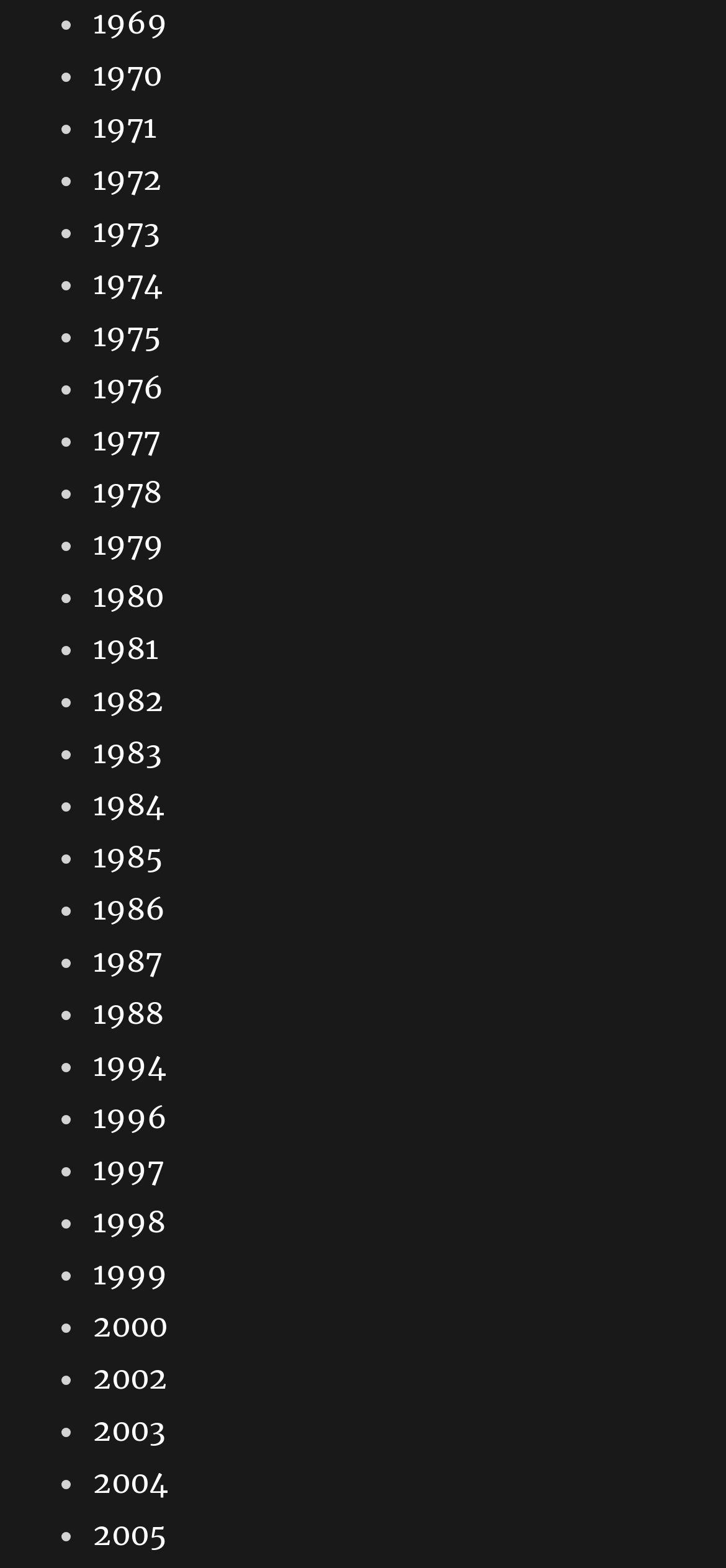Respond with a single word or phrase to the following question: What is the vertical position of the link '1970' relative to the link '1969'?

Below